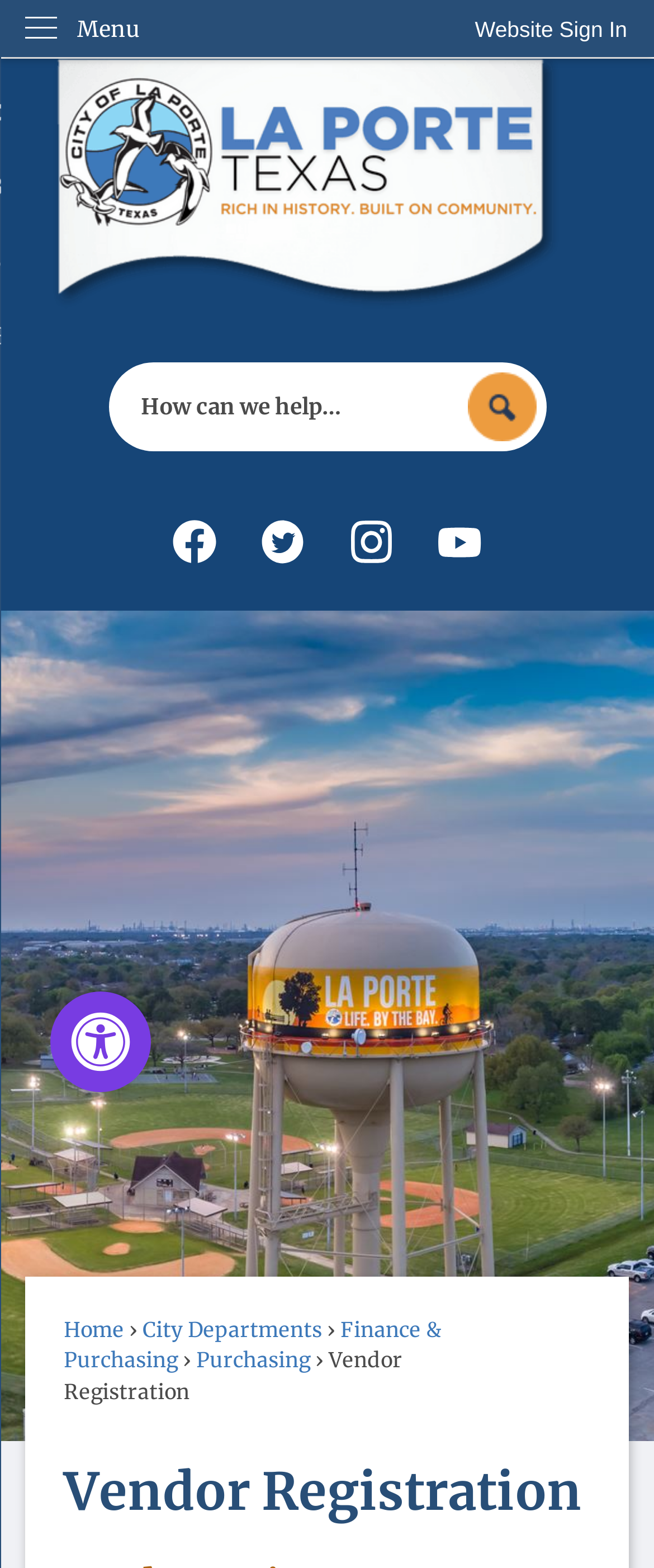Highlight the bounding box coordinates of the element that should be clicked to carry out the following instruction: "Sign in to the website". The coordinates must be given as four float numbers ranging from 0 to 1, i.e., [left, top, right, bottom].

[0.685, 0.0, 1.0, 0.037]